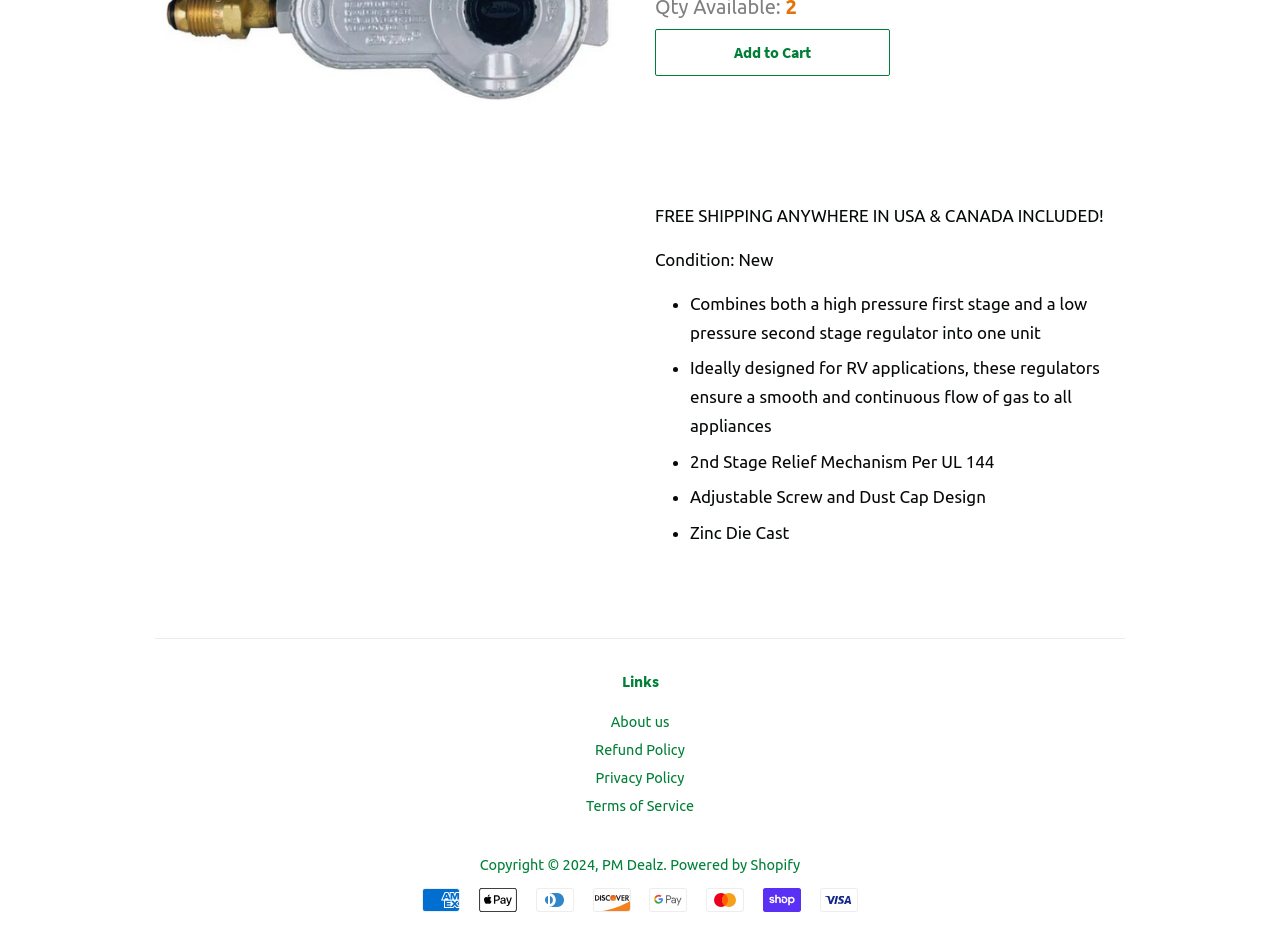Determine the bounding box coordinates for the UI element with the following description: "Refund Policy". The coordinates should be four float numbers between 0 and 1, represented as [left, top, right, bottom].

[0.465, 0.783, 0.535, 0.8]